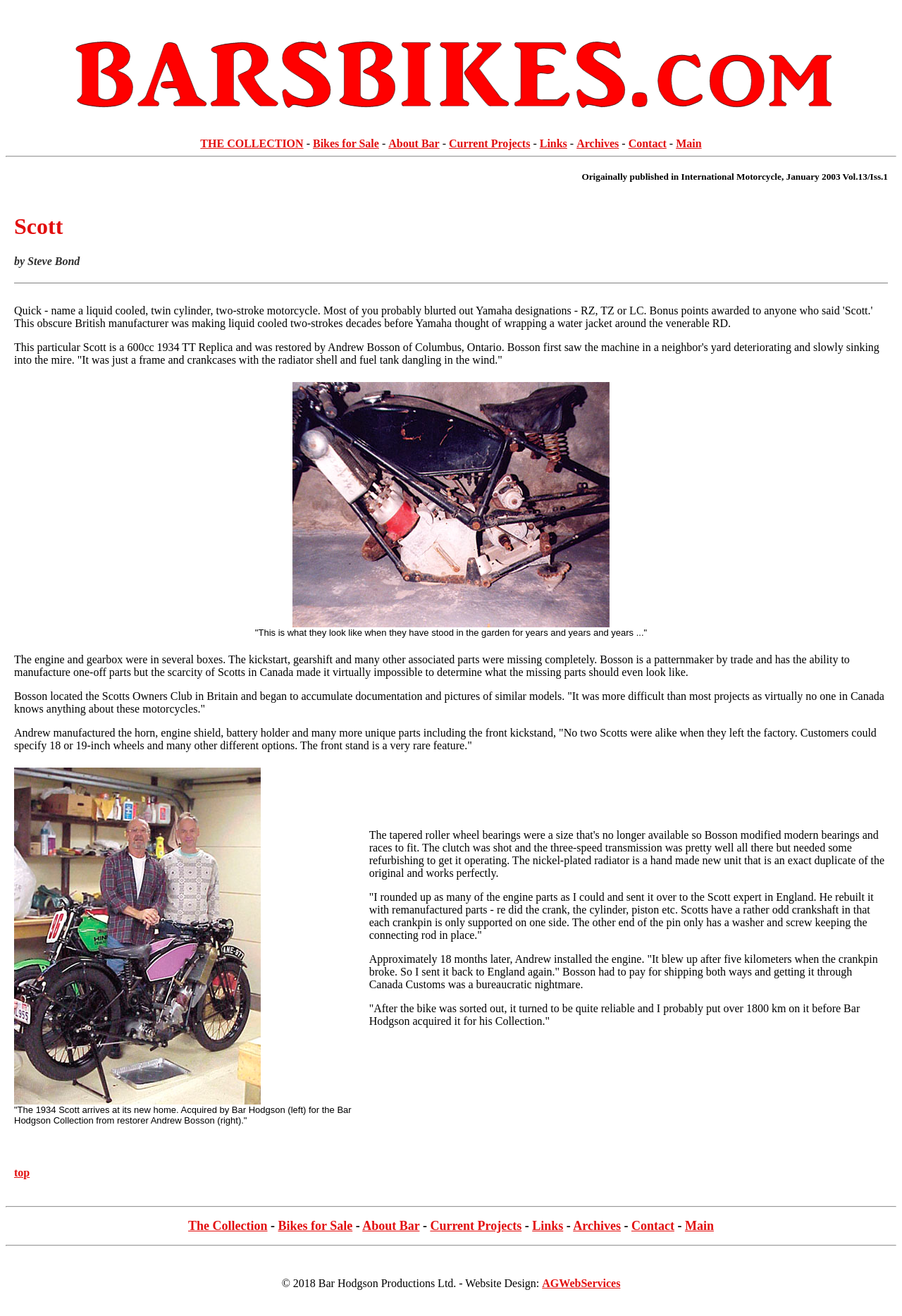Elaborate on the information and visuals displayed on the webpage.

This webpage is about the Bar Hodgson Collection, specifically featuring a 1934 Scott motorcycle. At the top, there is a large image of the motorcycle, accompanied by a heading that reads "Bars Bikes, the Bar Hodgson Collection of rare and collectable vintage and classic motorcycles". Below this, there is a navigation menu with links to "THE COLLECTION", "Bikes for Sale", "About Bar", "Current Projects", "Links", "Archives", "Contact", and "Main".

The main content of the page is divided into sections, each describing a different aspect of the 1934 Scott motorcycle. The first section has a heading that reads "Origainally published in International Motorcycle, January 2003 Vol.13/Iss.1" and provides some background information on the motorcycle. The second section has a heading that reads "Scott by Steve Bond" and describes the motorcycle's features and restoration process.

The third section is a long article that tells the story of how the motorcycle was restored by Andrew Bosson, a patternmaker from Ontario. The article includes two images, one showing the motorcycle before restoration and the other showing it after restoration. The article describes the challenges Bosson faced in restoring the motorcycle, including finding rare parts and dealing with customs issues.

At the bottom of the page, there is a copyright notice and a link to the website designer, AGWebServices. There are also two horizontal separators, one above the navigation menu and one below the main content.